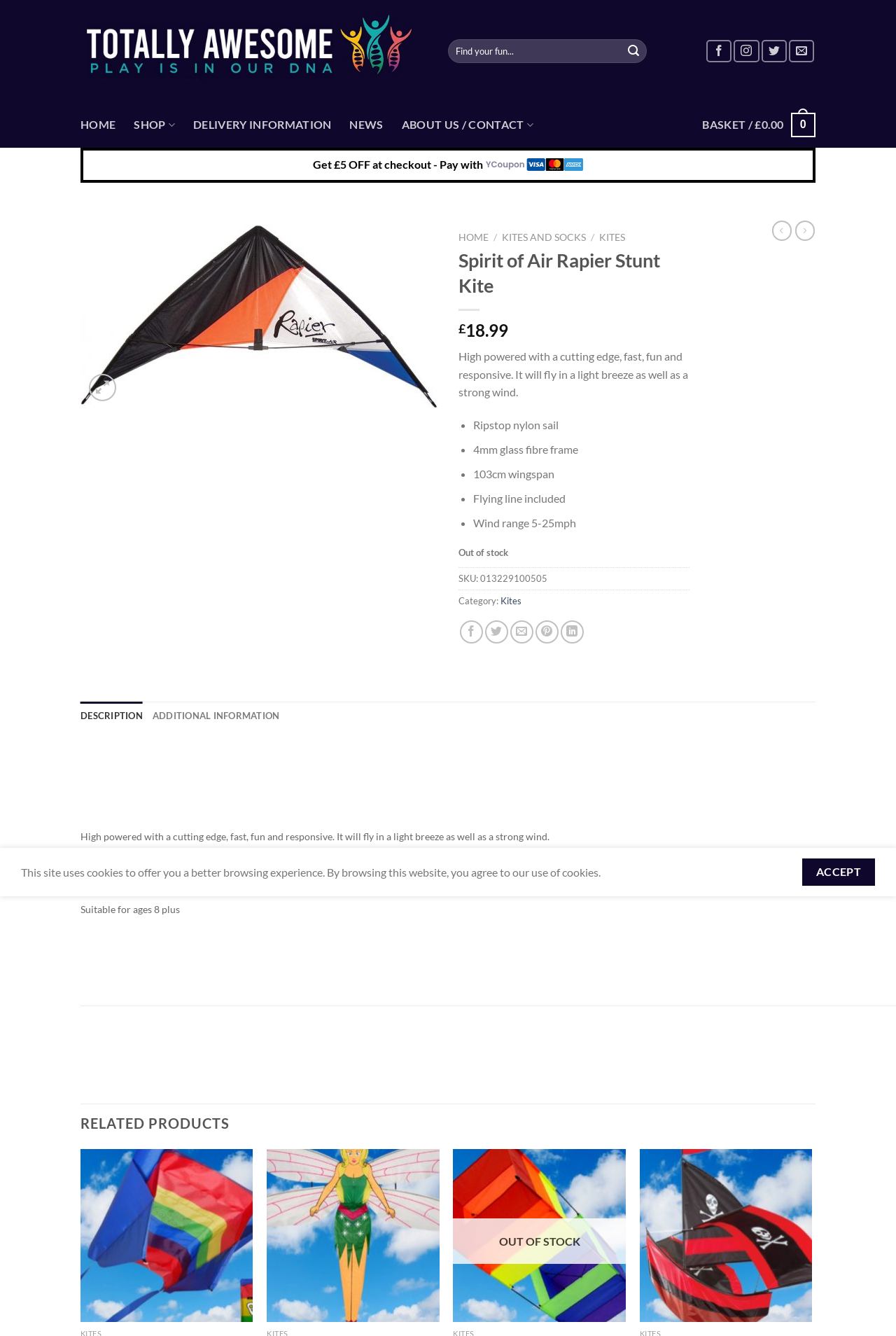Please determine the bounding box coordinates of the element to click on in order to accomplish the following task: "Learn about the next ChaCha Party". Ensure the coordinates are four float numbers ranging from 0 to 1, i.e., [left, top, right, bottom].

None